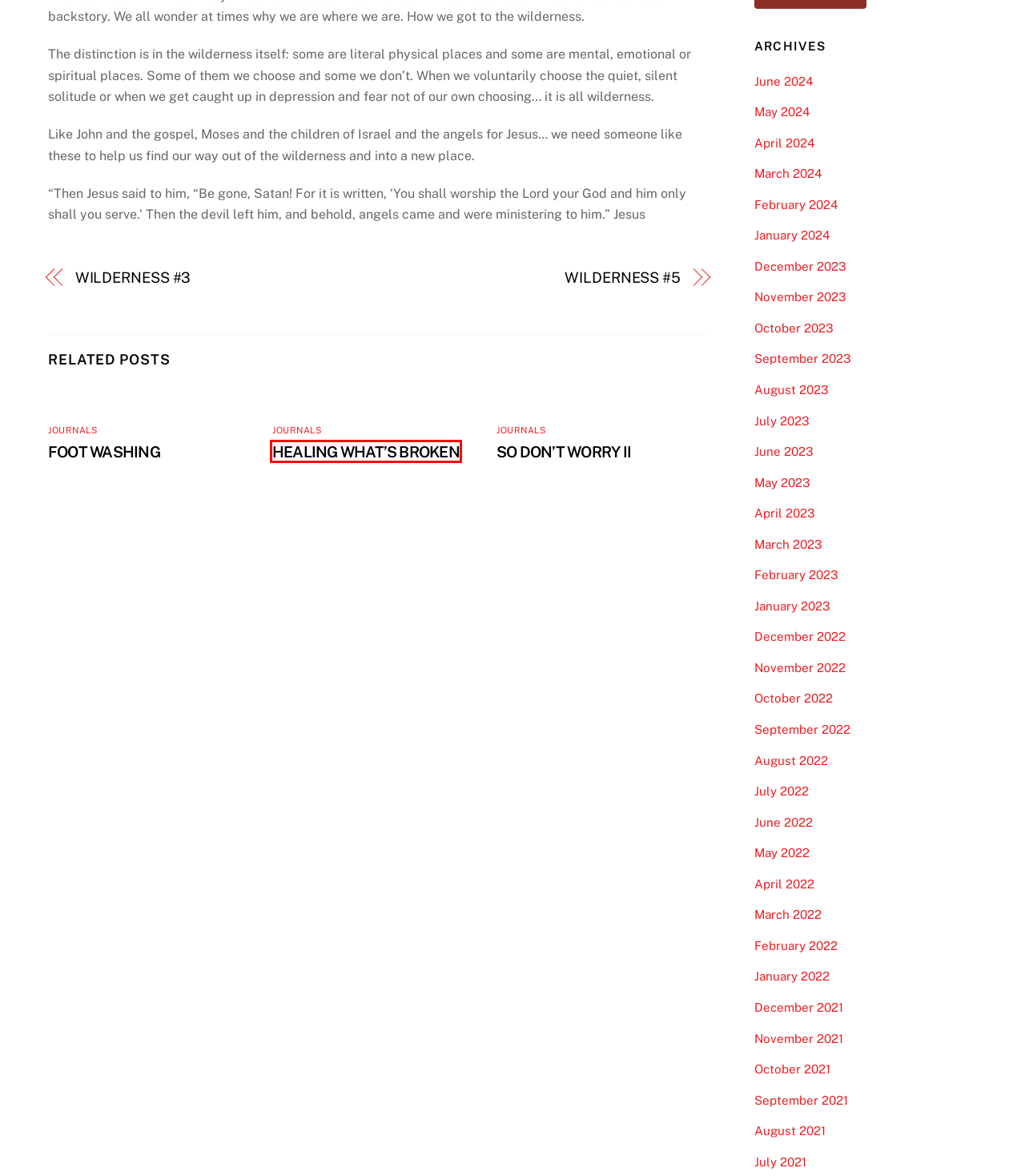You are presented with a screenshot of a webpage containing a red bounding box around a particular UI element. Select the best webpage description that matches the new webpage after clicking the element within the bounding box. Here are the candidates:
A. HEALING WHAT’S BROKEN - Red Mountain Journal
B. March 2022 - Red Mountain Journal
C. May 2022 - Red Mountain Journal
D. October 2023 - Red Mountain Journal
E. August 2022 - Red Mountain Journal
F. June 2022 - Red Mountain Journal
G. October 2021 - Red Mountain Journal
H. WILDERNESS #3 - Red Mountain Journal

A